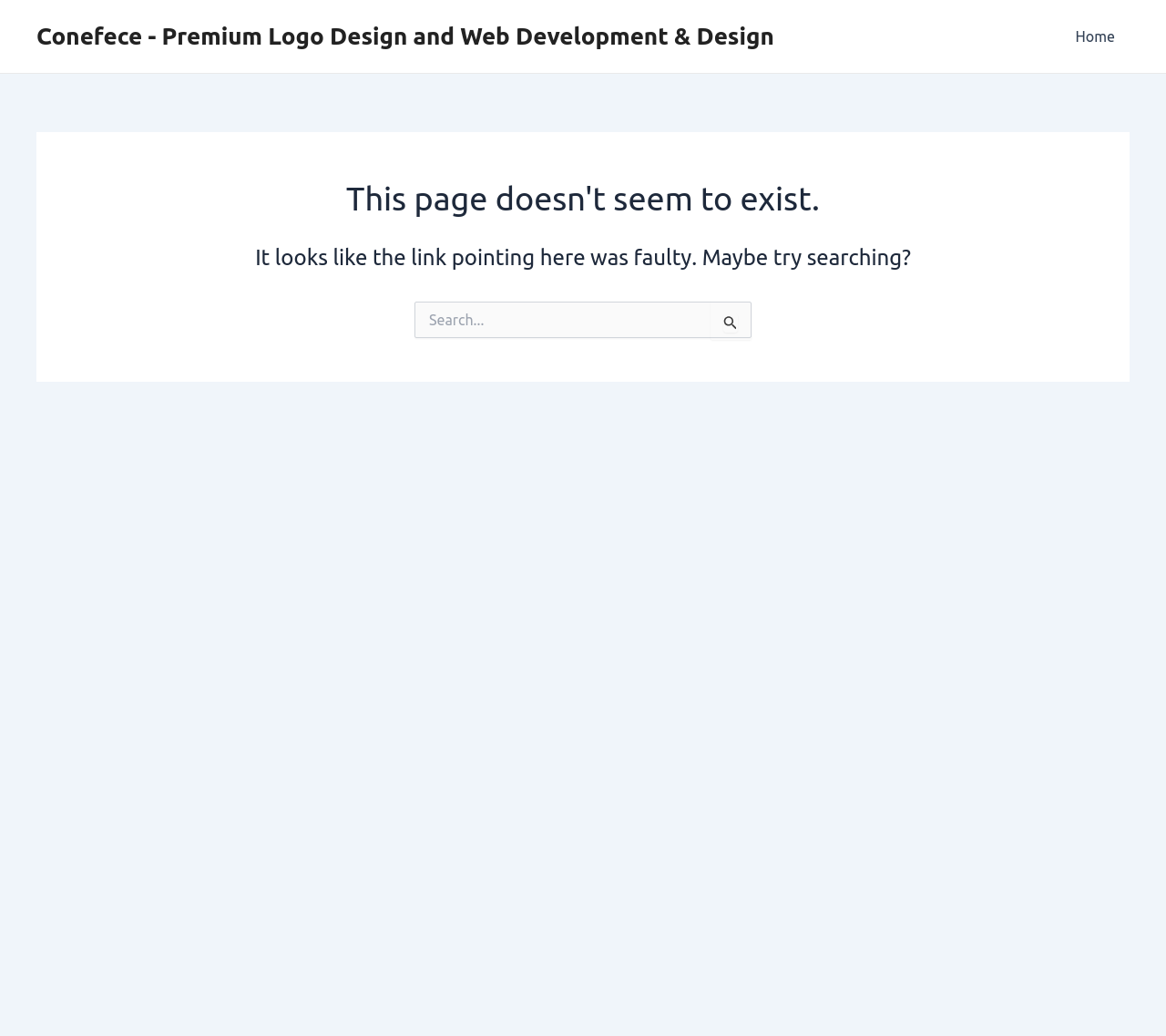Locate the bounding box of the UI element based on this description: "Home". Provide four float numbers between 0 and 1 as [left, top, right, bottom].

[0.91, 0.0, 0.969, 0.07]